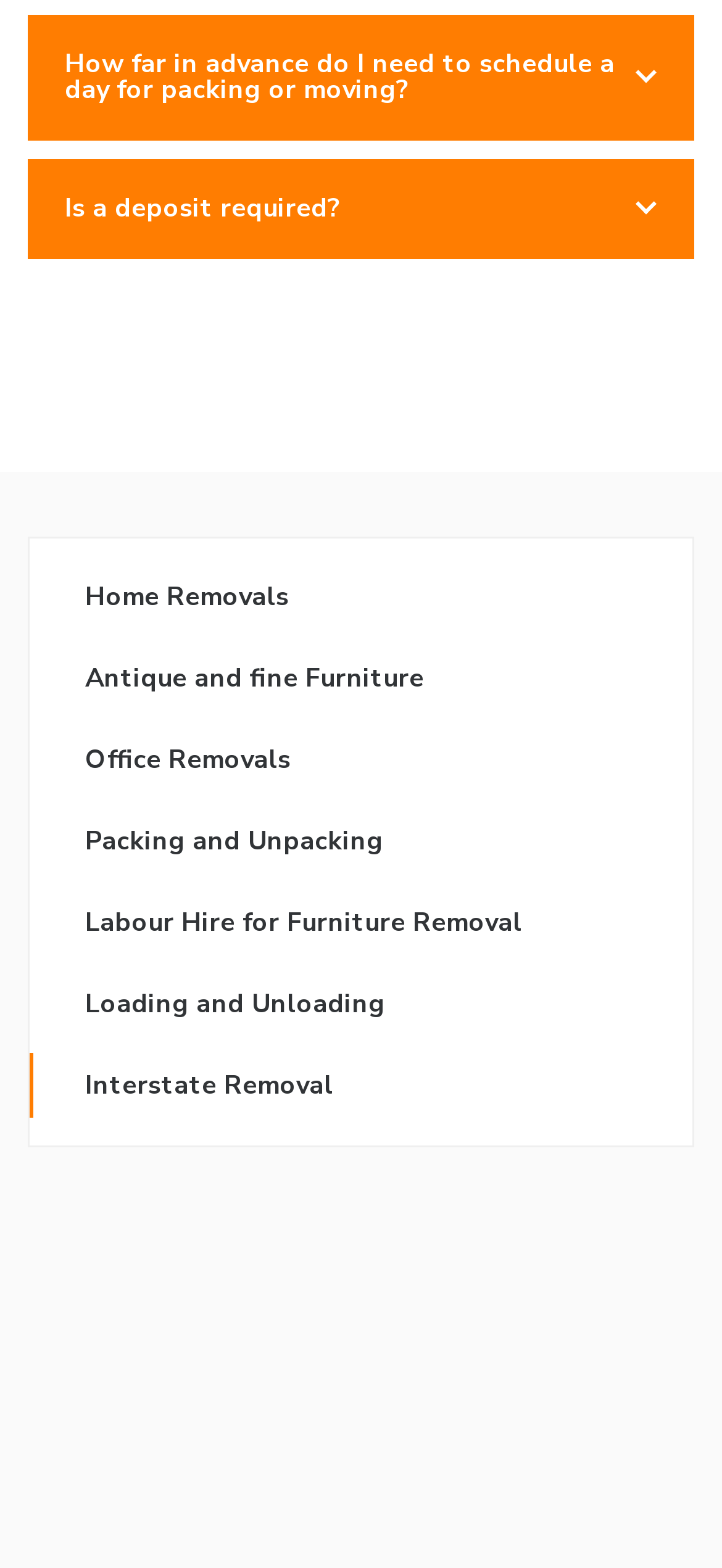Find the bounding box coordinates for the element described here: "Antique and fine Furniture".

[0.041, 0.407, 0.959, 0.459]